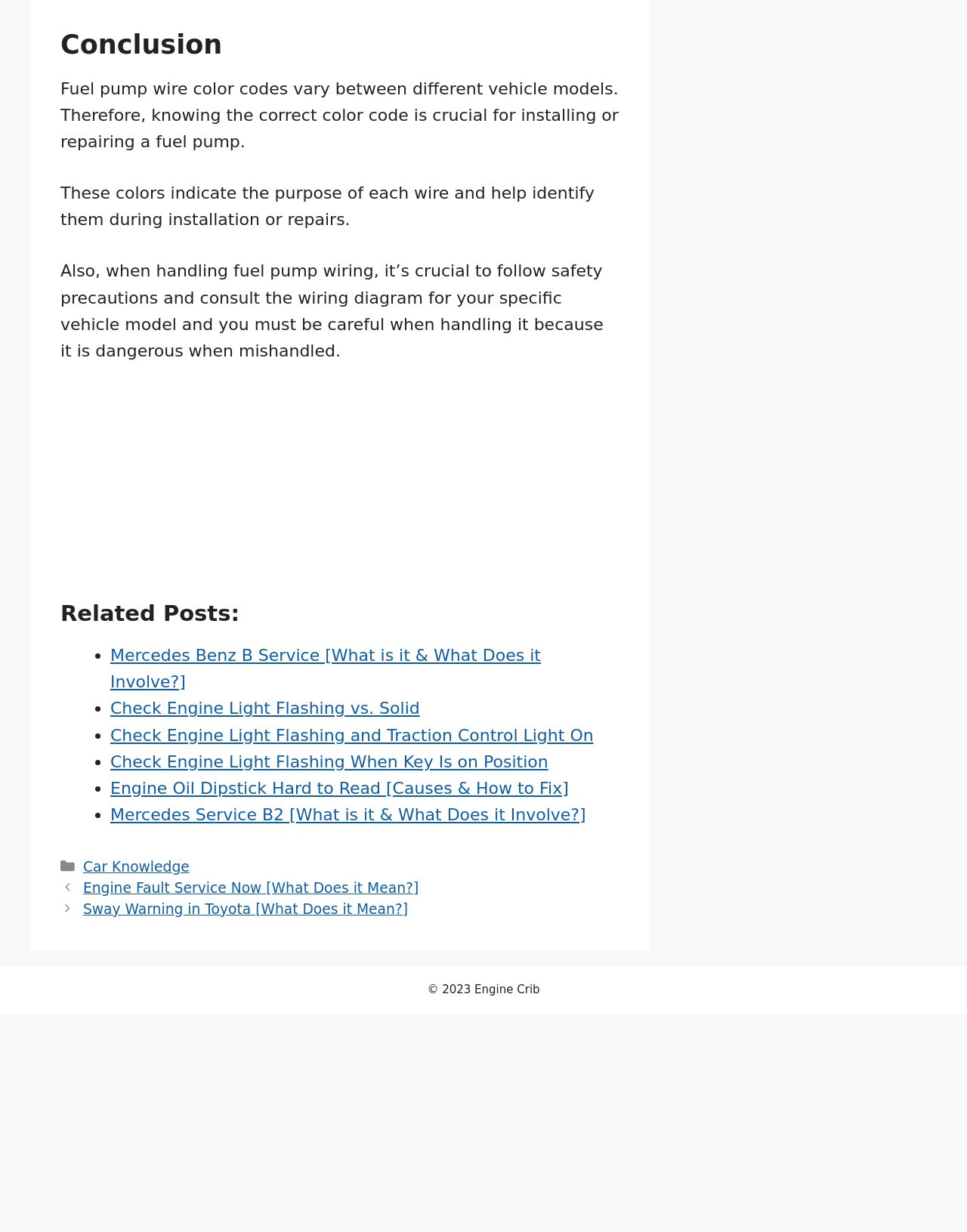Review the image closely and give a comprehensive answer to the question: What is the purpose of fuel pump wire color codes?

According to the webpage, fuel pump wire color codes vary between different vehicle models, and knowing the correct color code is crucial for installing or repairing a fuel pump. The colors indicate the purpose of each wire and help identify them during installation or repairs.